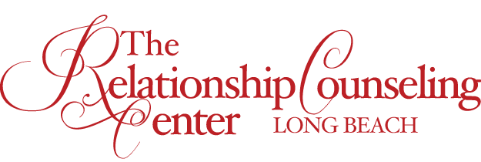Answer the question below in one word or phrase:
What is the focus of the Relationship Counseling Center of Long Beach?

relationship support and therapy